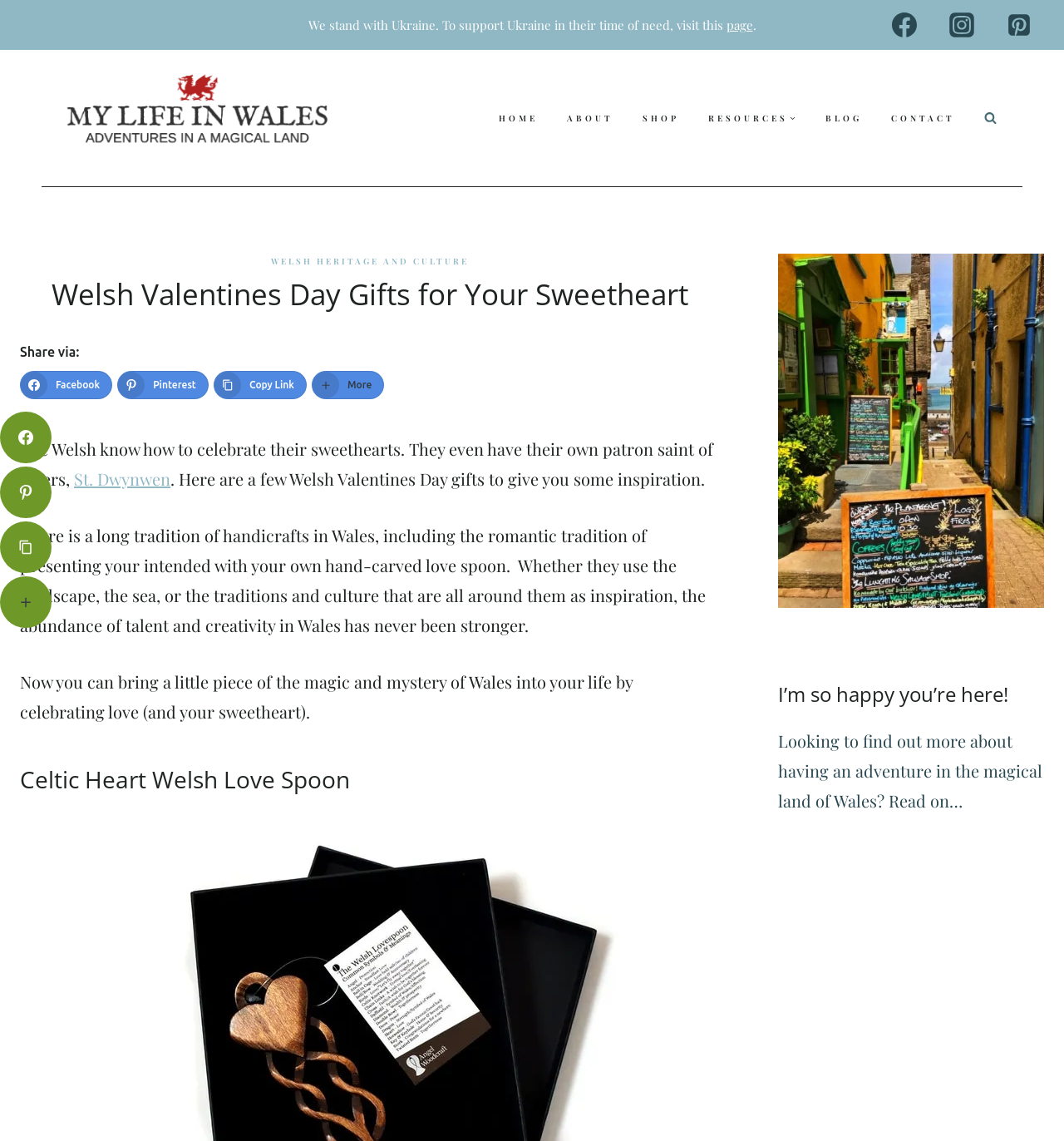What is the tradition of presenting in Wales?
Please provide a detailed and thorough answer to the question.

The answer can be found in the text 'There is a long tradition of handicrafts in Wales, including the romantic tradition of presenting your intended with your own hand-carved love spoon.' which is located in the main content area of the webpage.